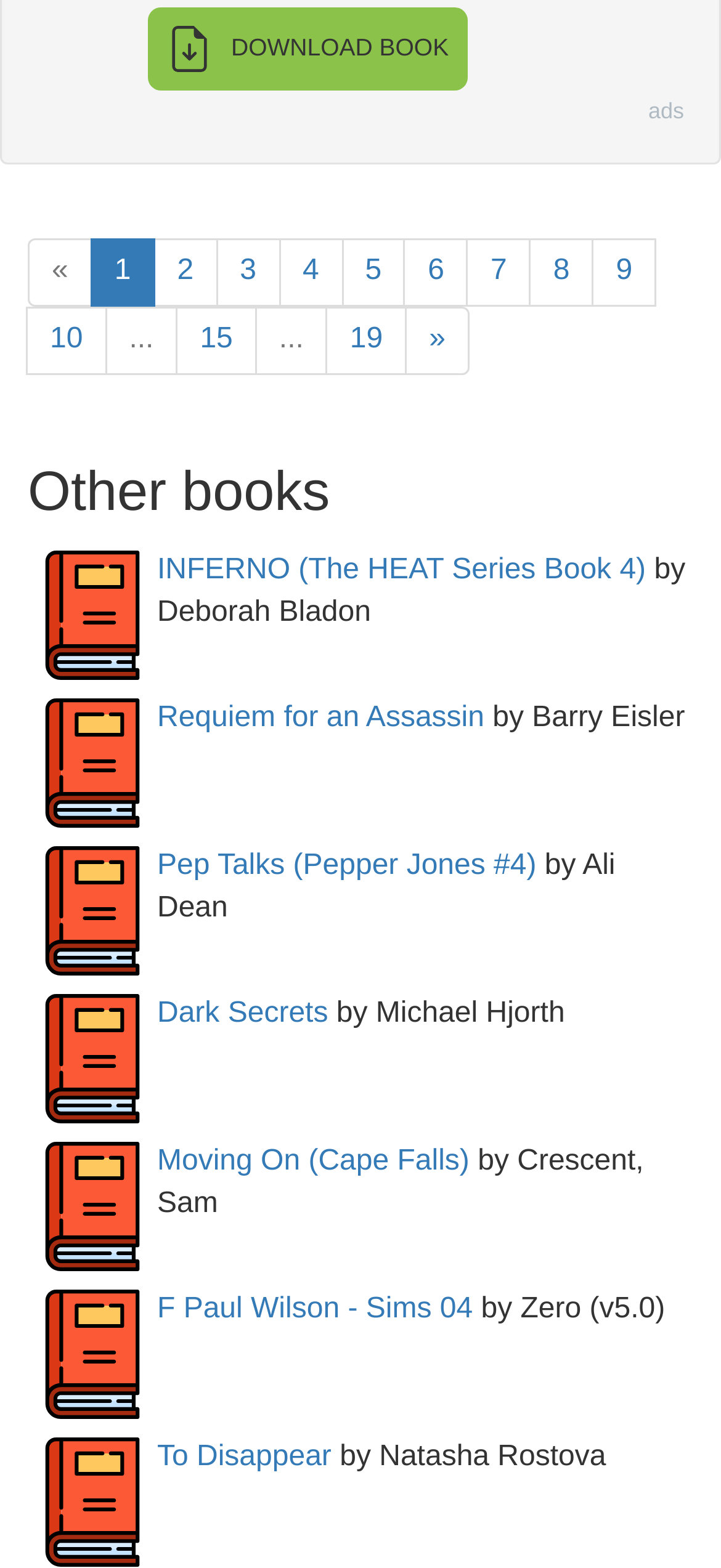Specify the bounding box coordinates of the area to click in order to execute this command: 'View 'INFERNO (The HEAT Series Book 4)' book details'. The coordinates should consist of four float numbers ranging from 0 to 1, and should be formatted as [left, top, right, bottom].

[0.218, 0.354, 0.896, 0.374]